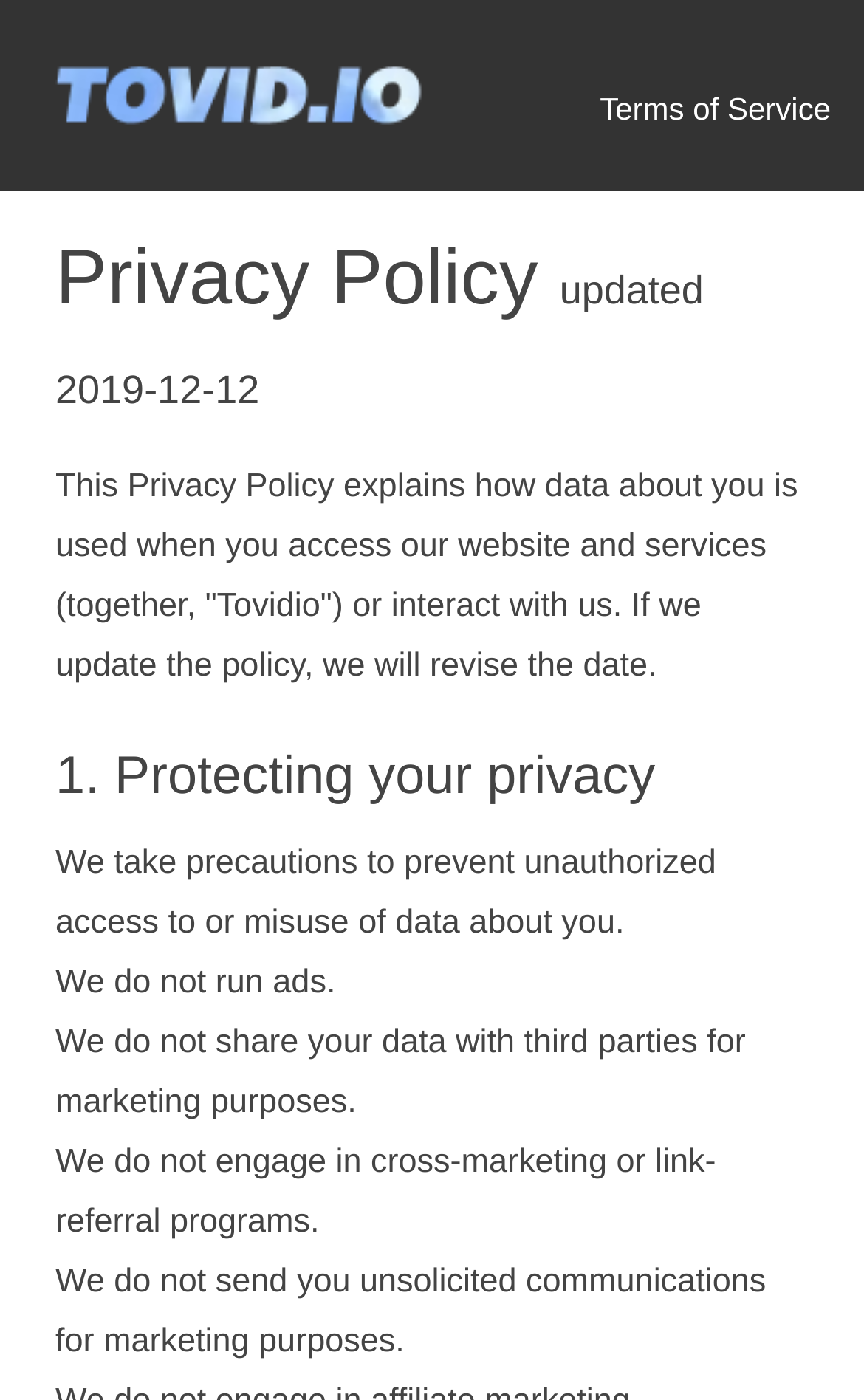Calculate the bounding box coordinates for the UI element based on the following description: "parent_node: Terms of Service". Ensure the coordinates are four float numbers between 0 and 1, i.e., [left, top, right, bottom].

[0.051, 0.041, 0.5, 0.093]